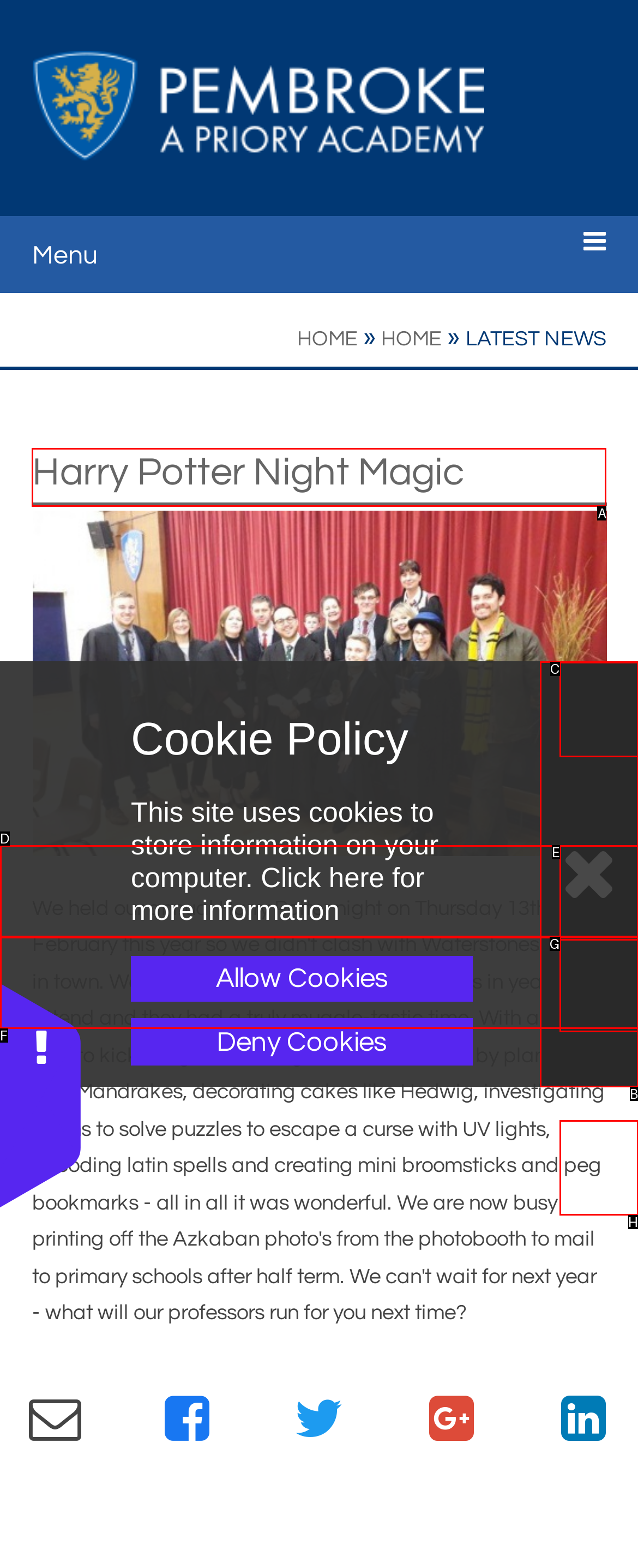Identify the appropriate lettered option to execute the following task: Click the 'Harry Potter Night Magic' heading
Respond with the letter of the selected choice.

A